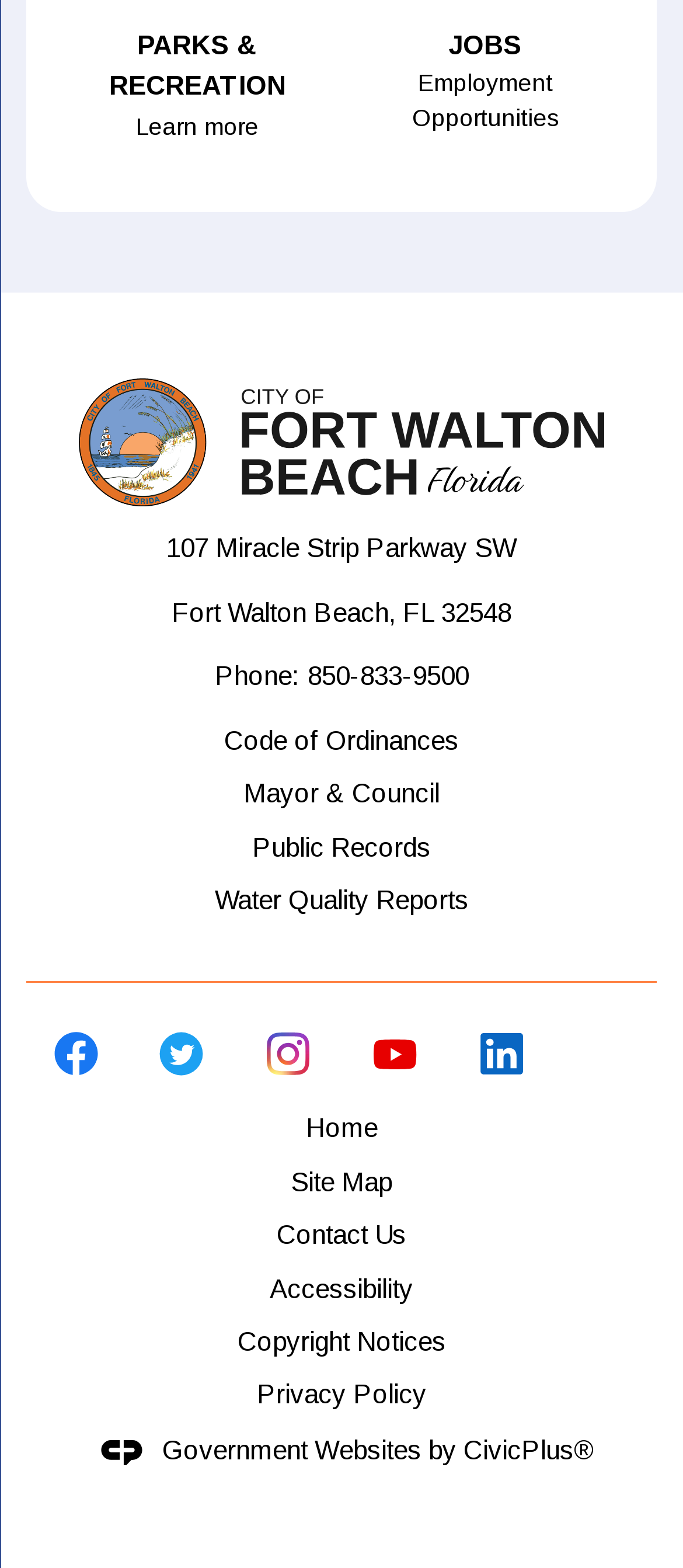Please find the bounding box coordinates of the element's region to be clicked to carry out this instruction: "Visit FL Fort Walton Beach Homepage".

[0.039, 0.241, 0.961, 0.323]